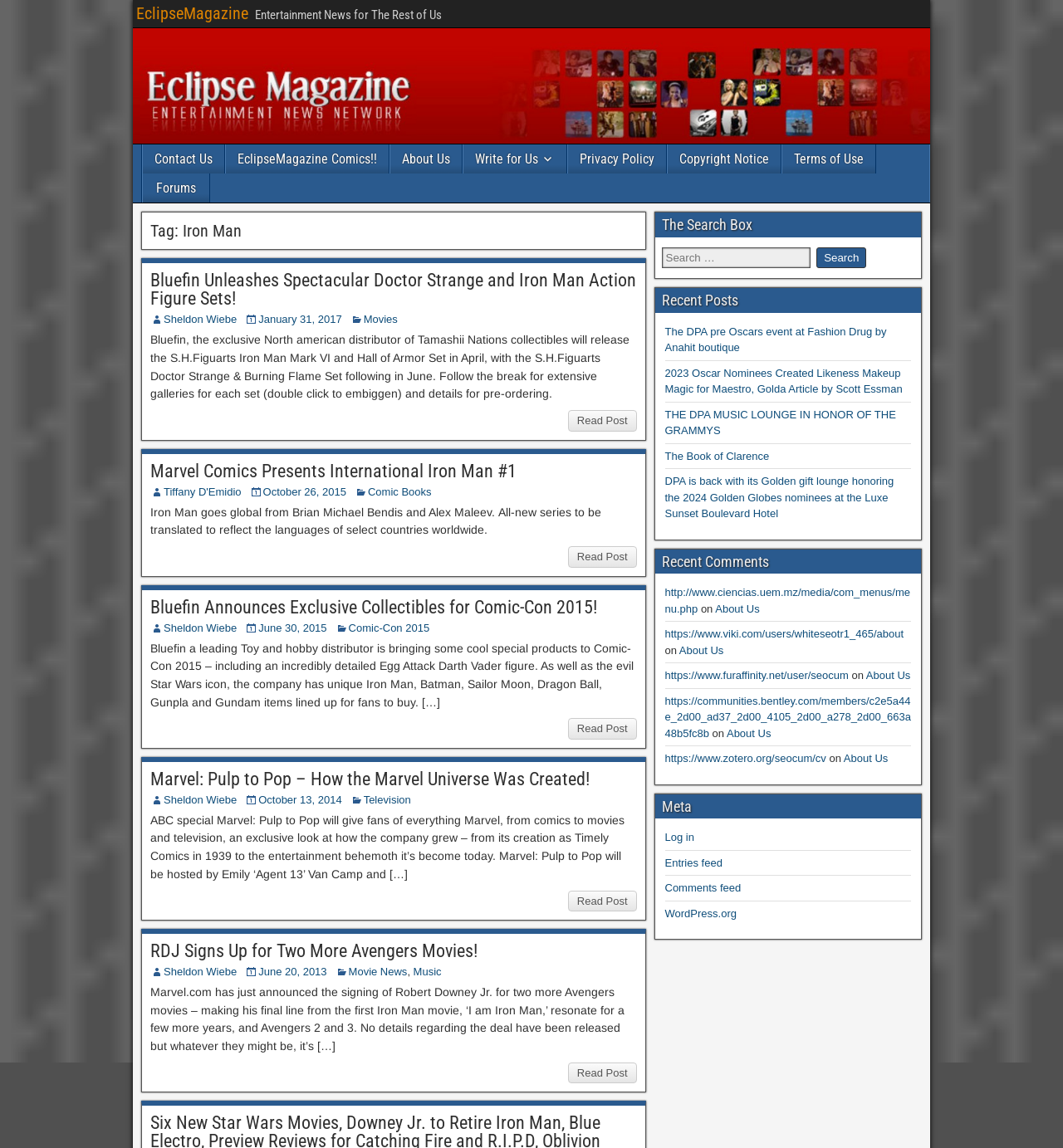Please determine the bounding box coordinates of the element to click in order to execute the following instruction: "View the 'Recent Posts'". The coordinates should be four float numbers between 0 and 1, specified as [left, top, right, bottom].

[0.616, 0.251, 0.866, 0.272]